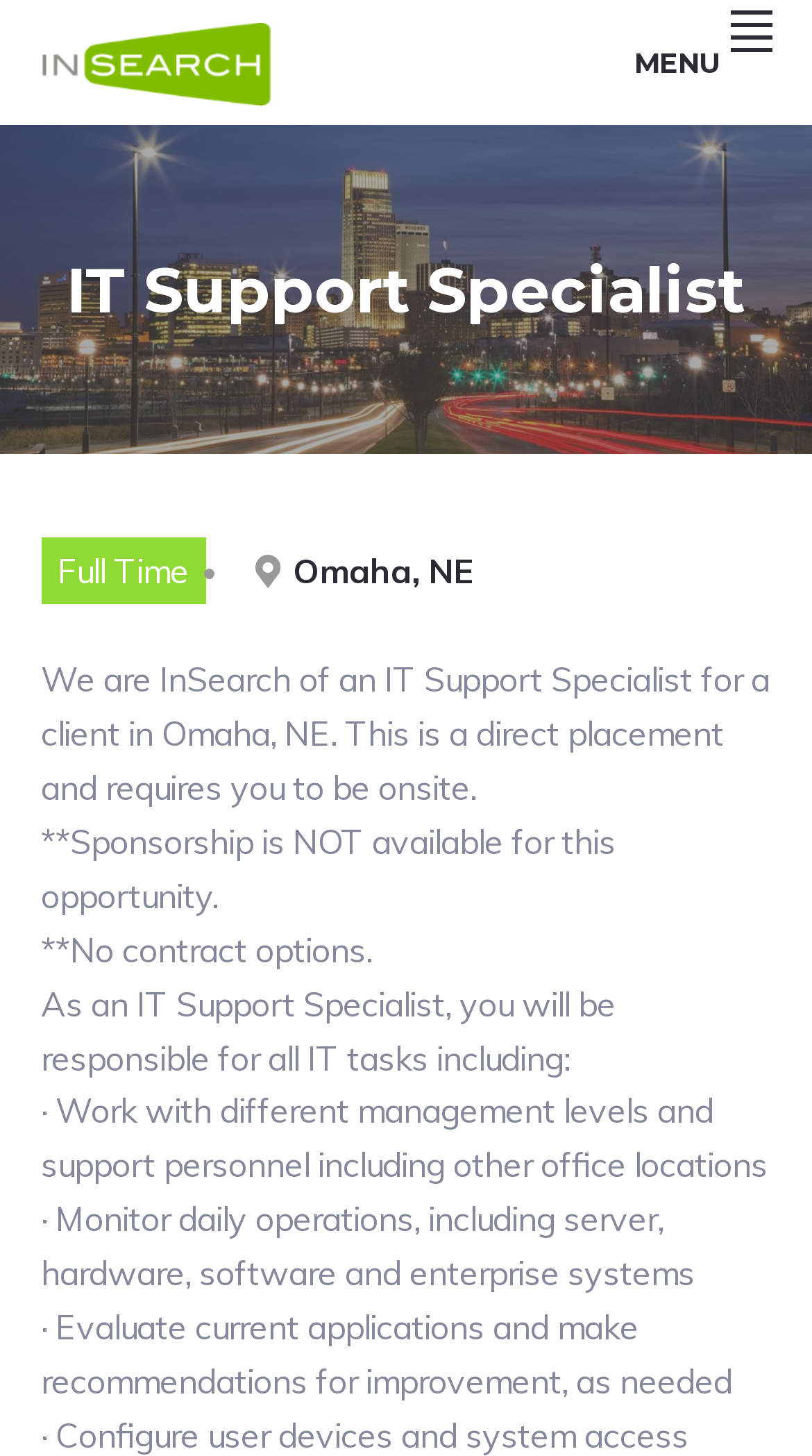Please look at the image and answer the question with a detailed explanation: What is one of the responsibilities of the IT Support Specialist?

The text '· Monitor daily operations, including server, hardware, software and enterprise systems' lists one of the responsibilities of the IT Support Specialist as monitoring daily operations.